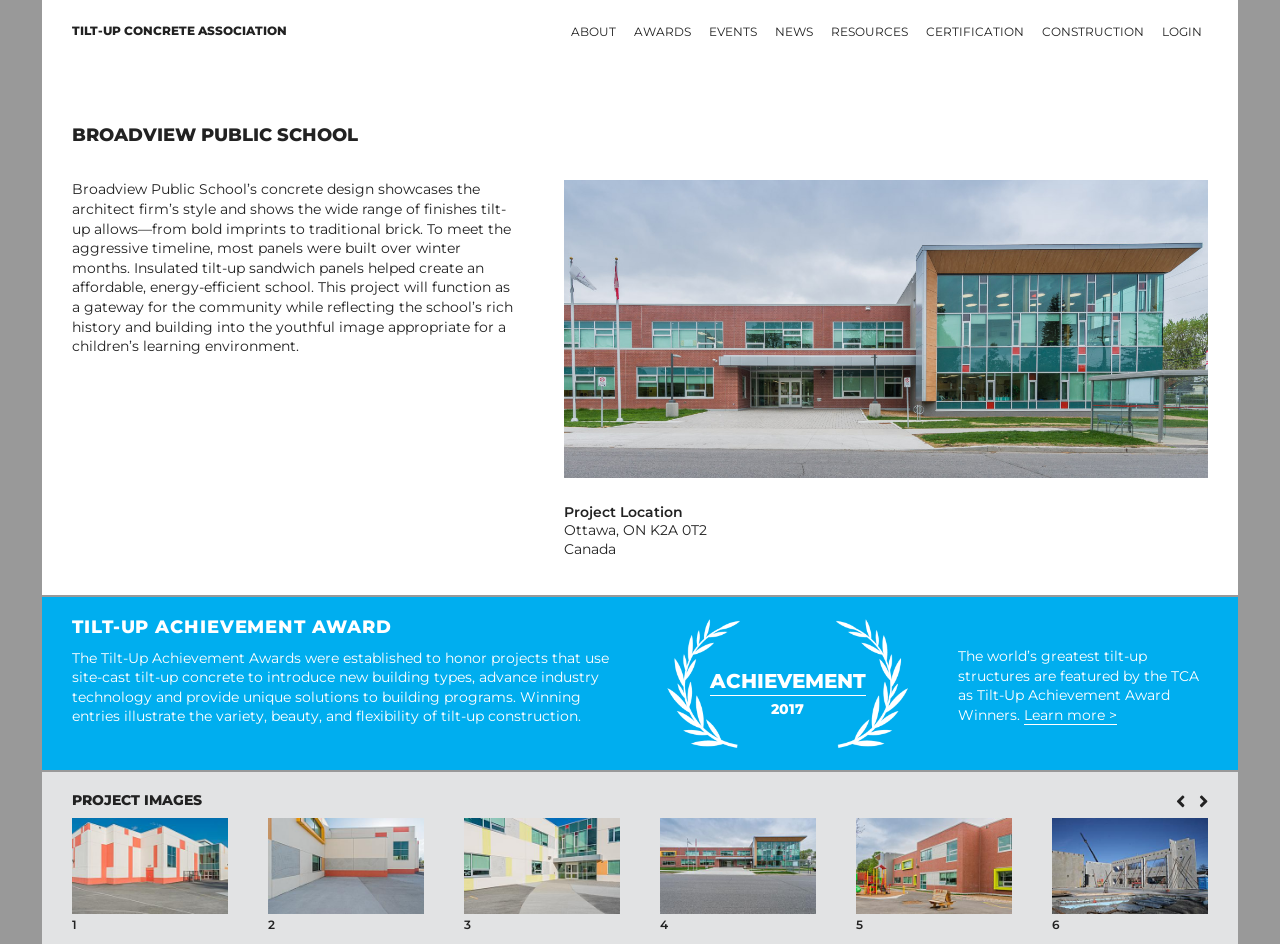Specify the bounding box coordinates of the element's region that should be clicked to achieve the following instruction: "Go to the ABOUT page". The bounding box coordinates consist of four float numbers between 0 and 1, in the format [left, top, right, bottom].

[0.437, 0.025, 0.486, 0.047]